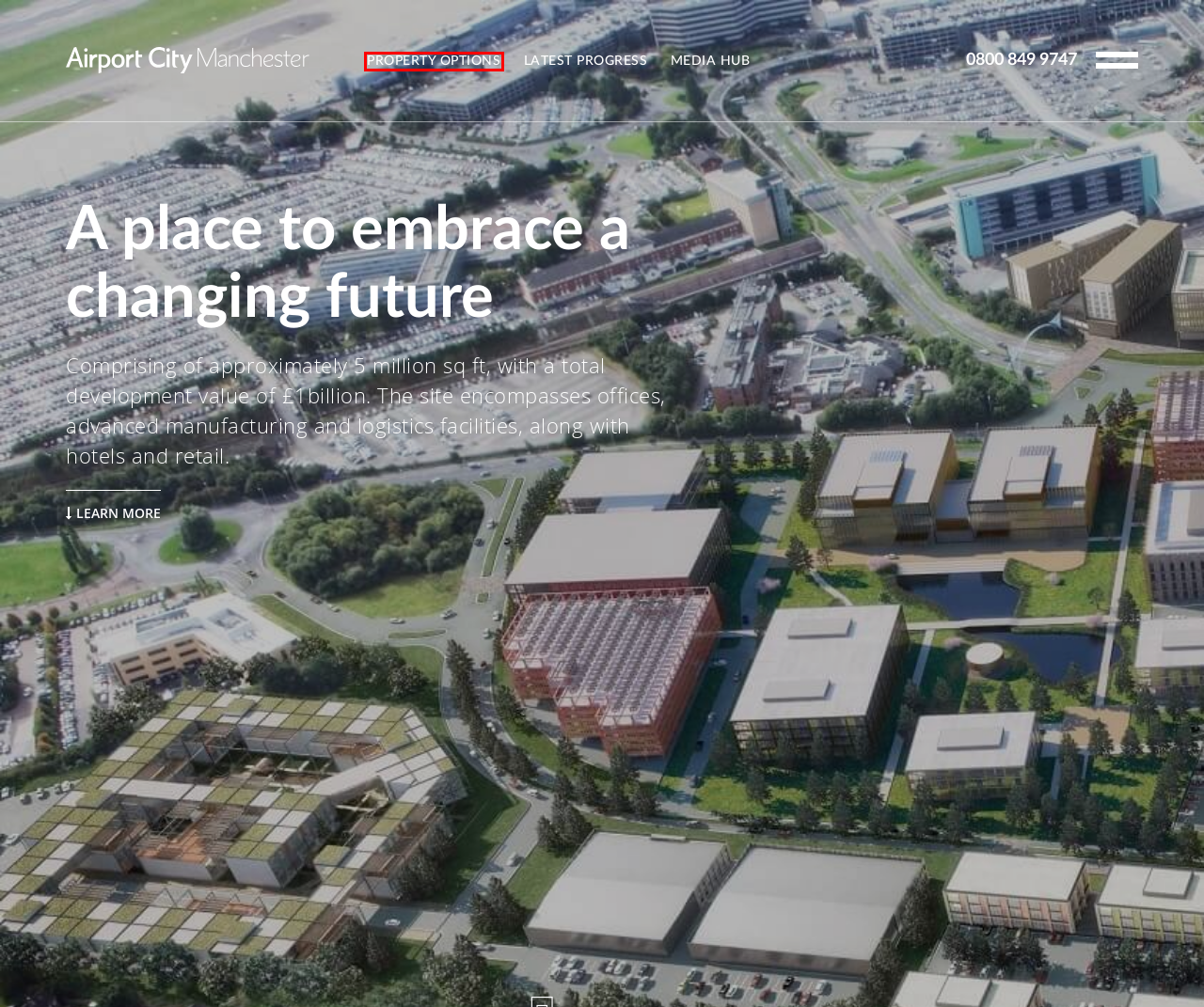Review the webpage screenshot provided, noting the red bounding box around a UI element. Choose the description that best matches the new webpage after clicking the element within the bounding box. The following are the options:
A. About us | Airport City Manchester
B. Airport City Bridge | Airport City Manchester
C. Property Options | Airport City Manchester
D. Global Logistics | Airport City Manchester
E. Property Options - Hotels | Airport City Manchester
F. The Hut Group | Airport City Manchester
G. Property Options - Hybrid | Airport City Manchester
H. Property Options - Logistics | Airport City Manchester

C